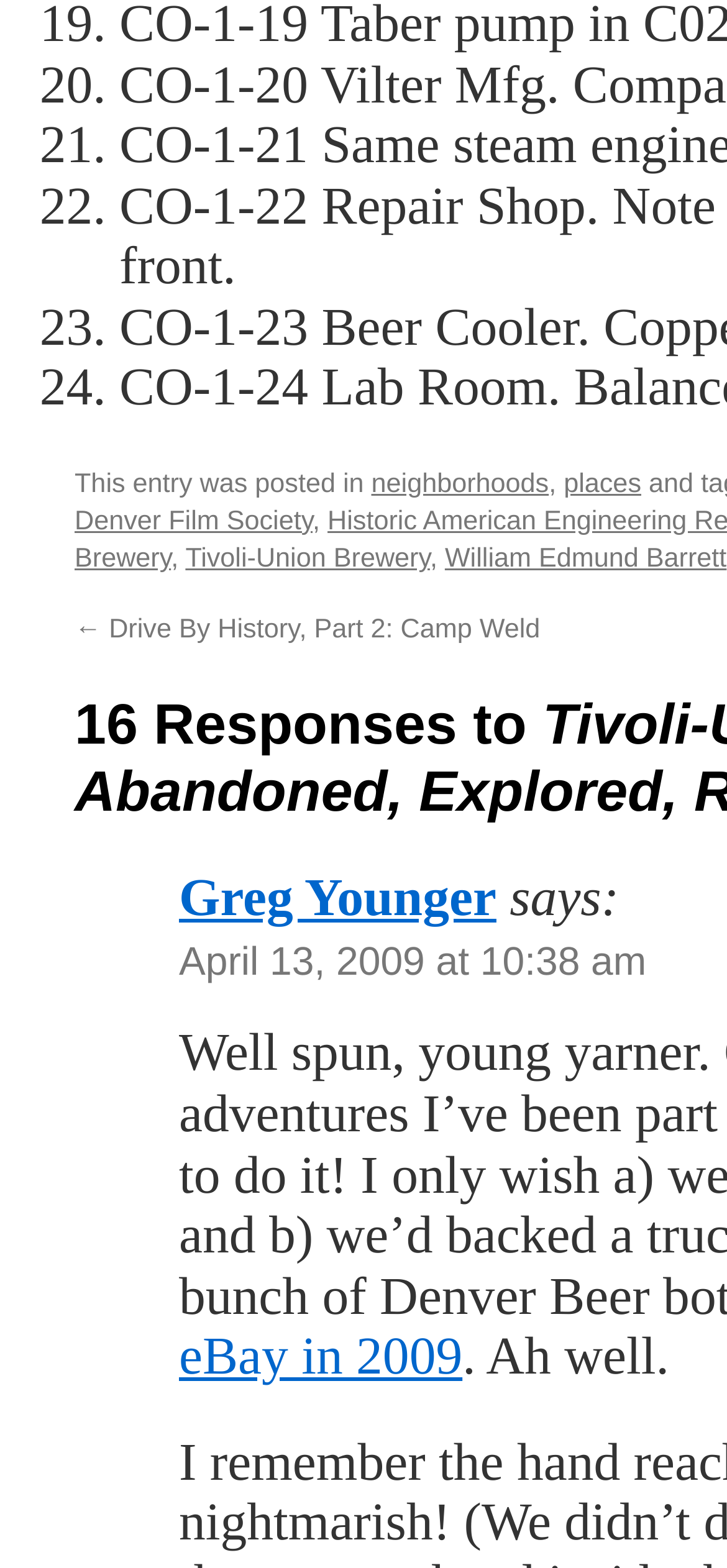Please reply to the following question using a single word or phrase: 
How many list markers are there?

5